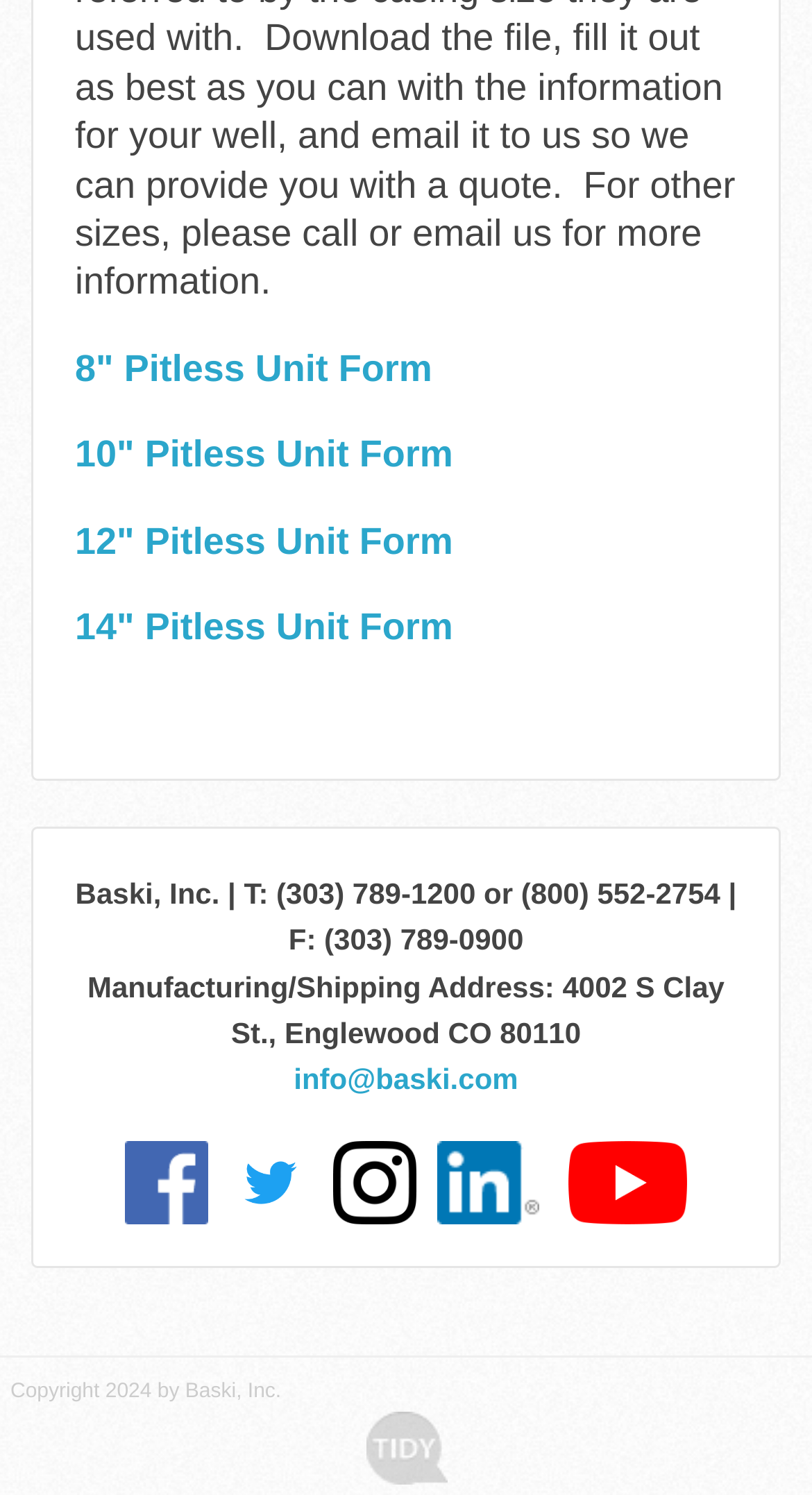Please give a one-word or short phrase response to the following question: 
What is the copyright year?

2024